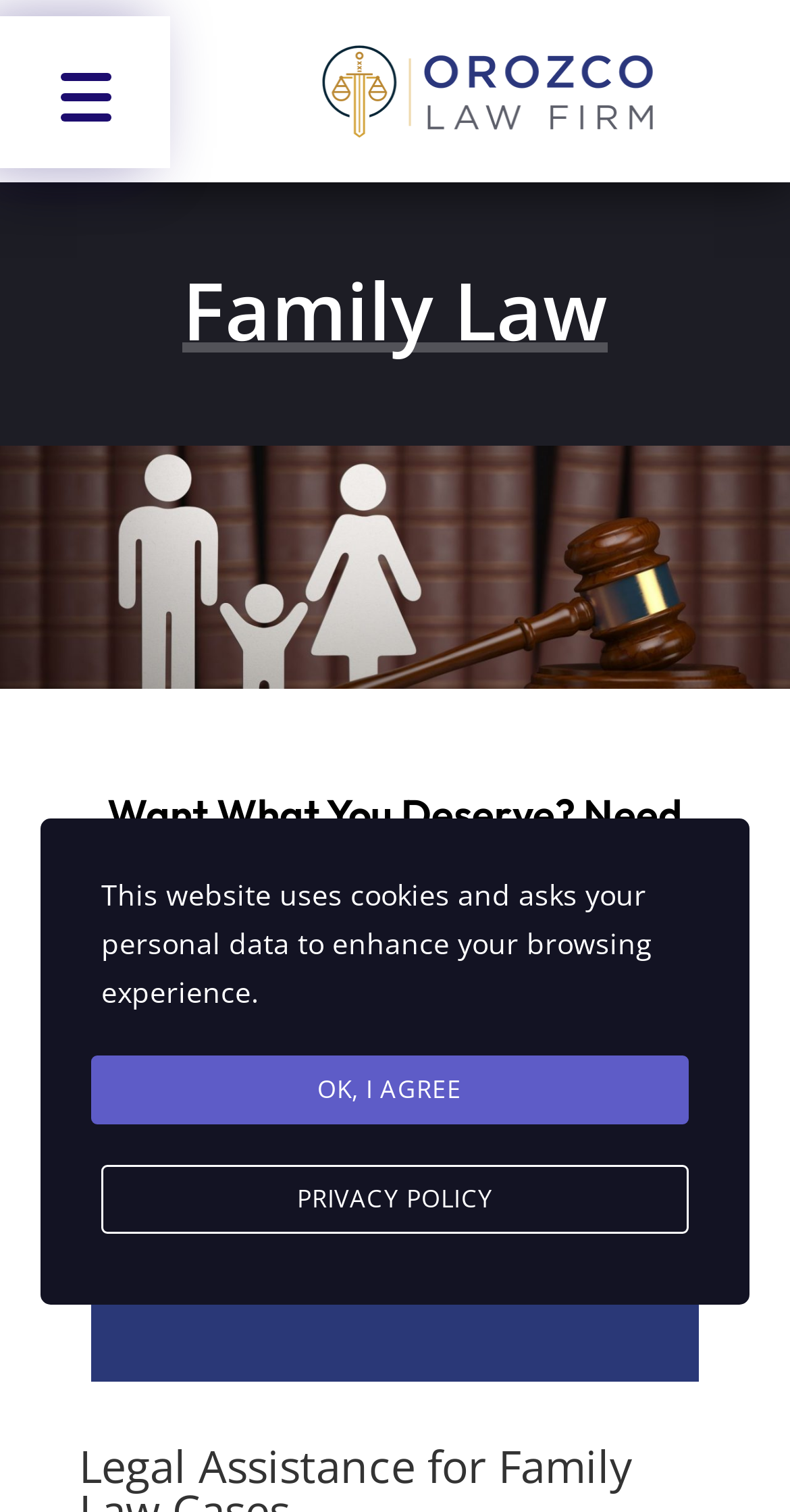What is the name of the law firm?
Based on the visual content, answer with a single word or a brief phrase.

Orozco Law Firm